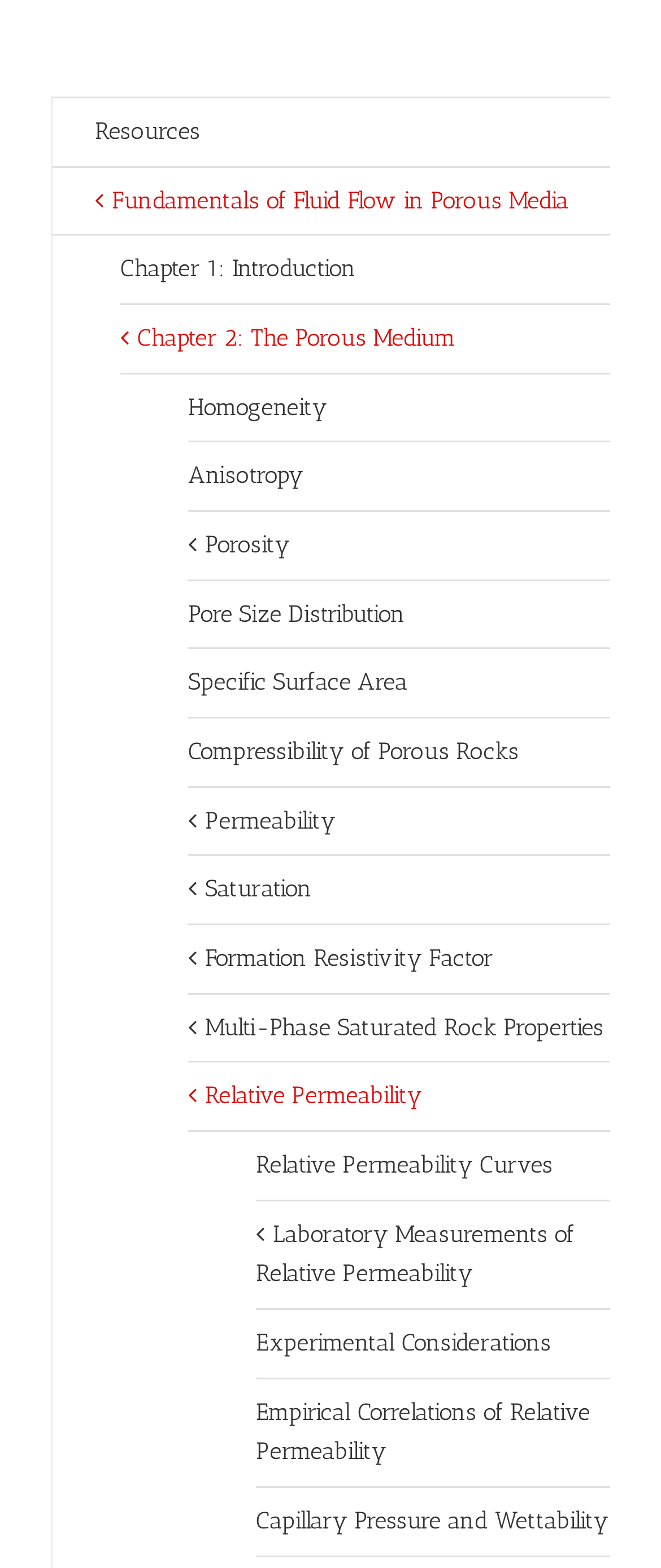Kindly determine the bounding box coordinates of the area that needs to be clicked to fulfill this instruction: "click on 'RELATED ARTICLES'".

None